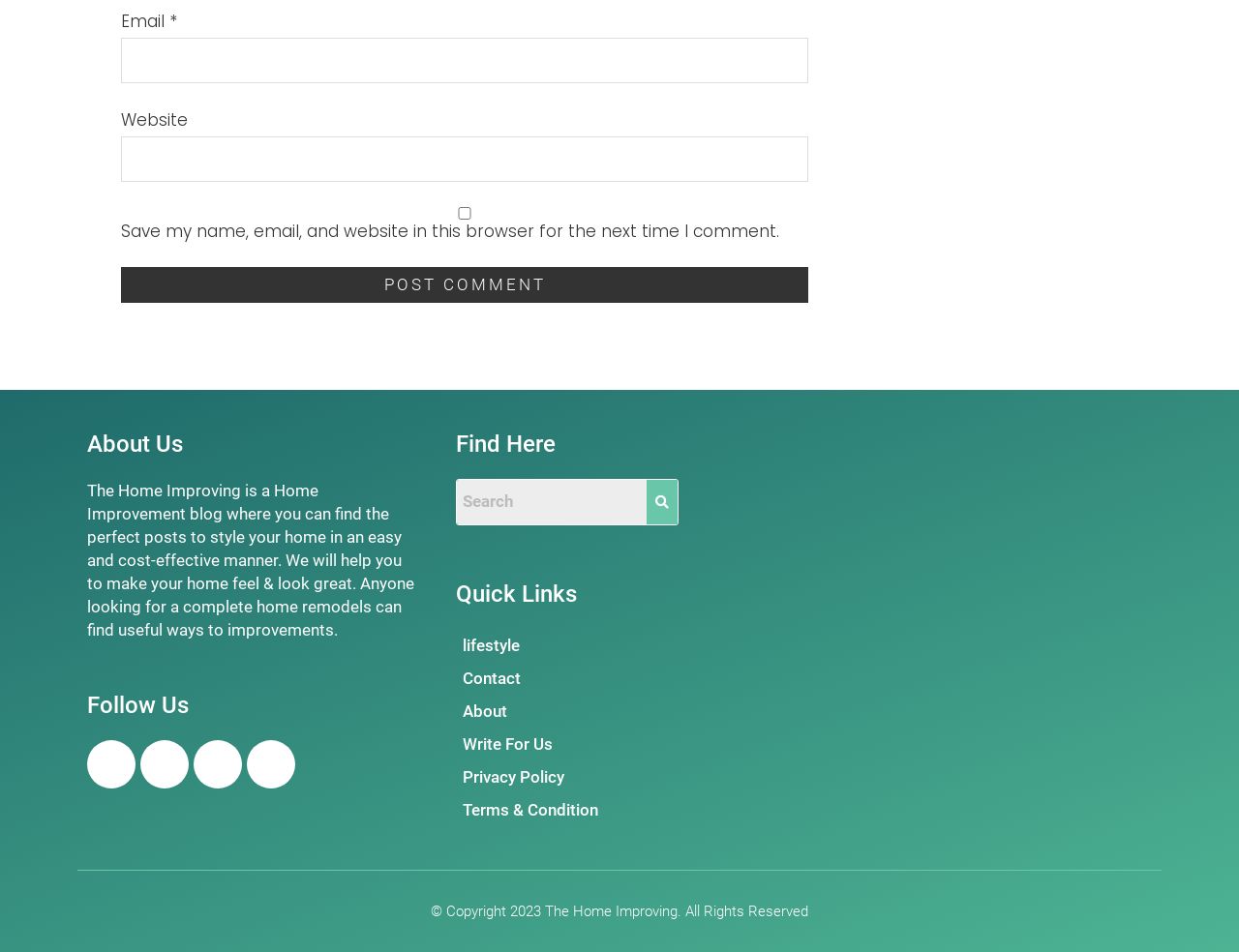What can be found in the 'Quick Links' section?
Please give a detailed and thorough answer to the question, covering all relevant points.

The 'Quick Links' section contains links to various pages, including 'lifestyle', 'Contact', 'About', 'Write For Us', 'Privacy Policy', and 'Terms & Condition'.